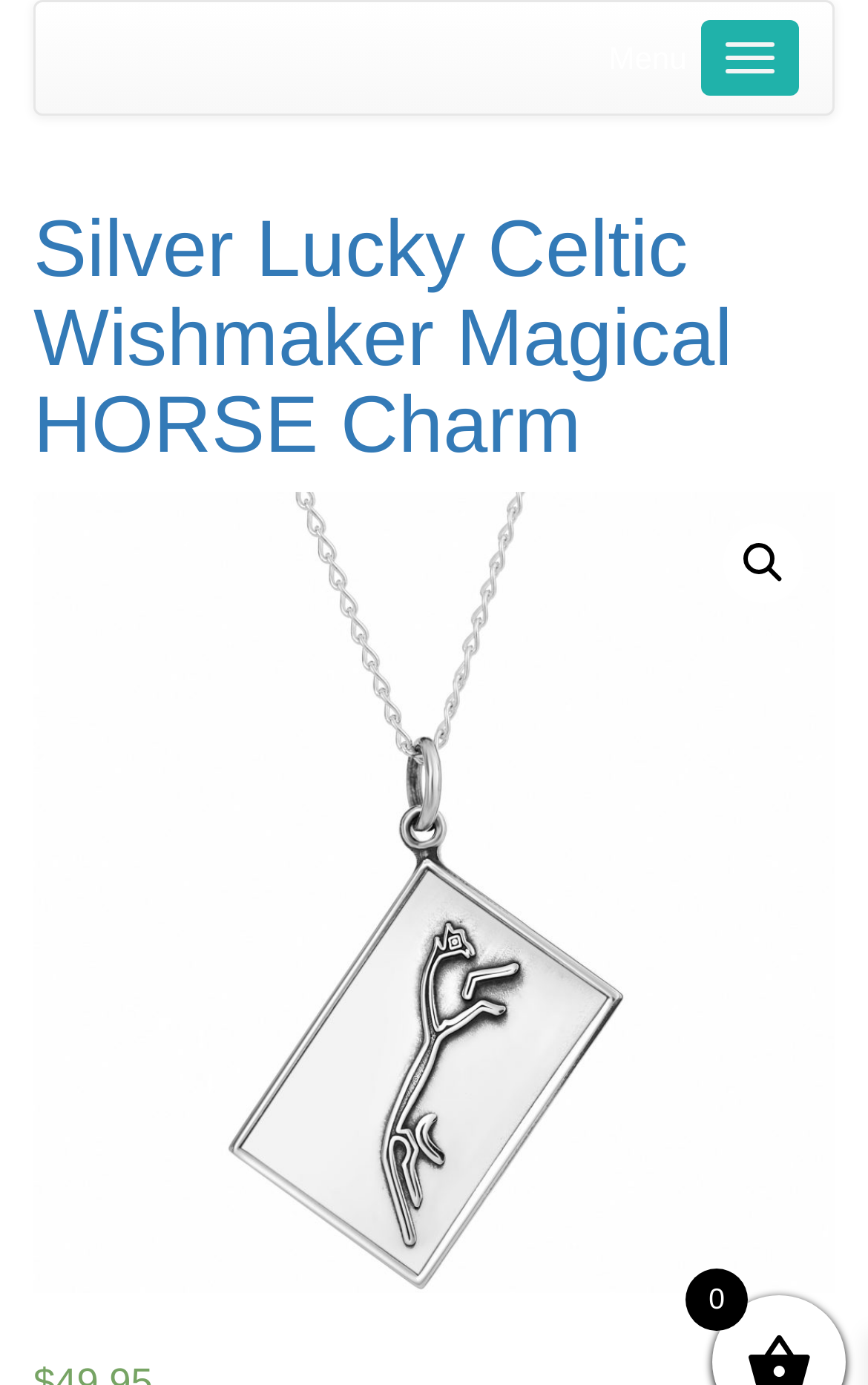Use the information in the screenshot to answer the question comprehensively: What is the material of the charm?

The title of the webpage, 'Silver Lucky Celtic Wishmaker Magical HORSE Charm - Circle of Raphael USA', mentions that the charm is made of silver.